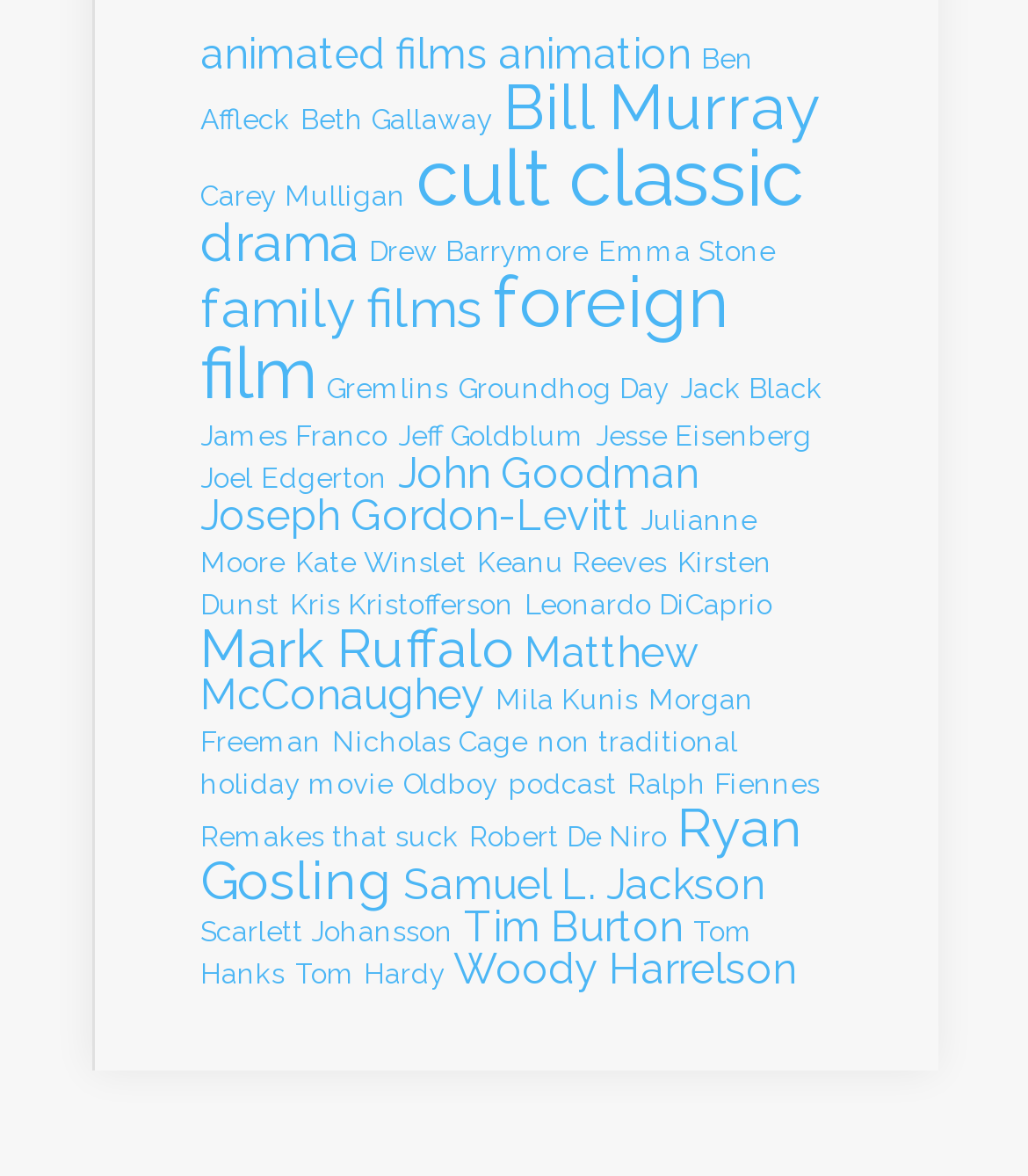How many links are on this webpage? From the image, respond with a single word or brief phrase.

48